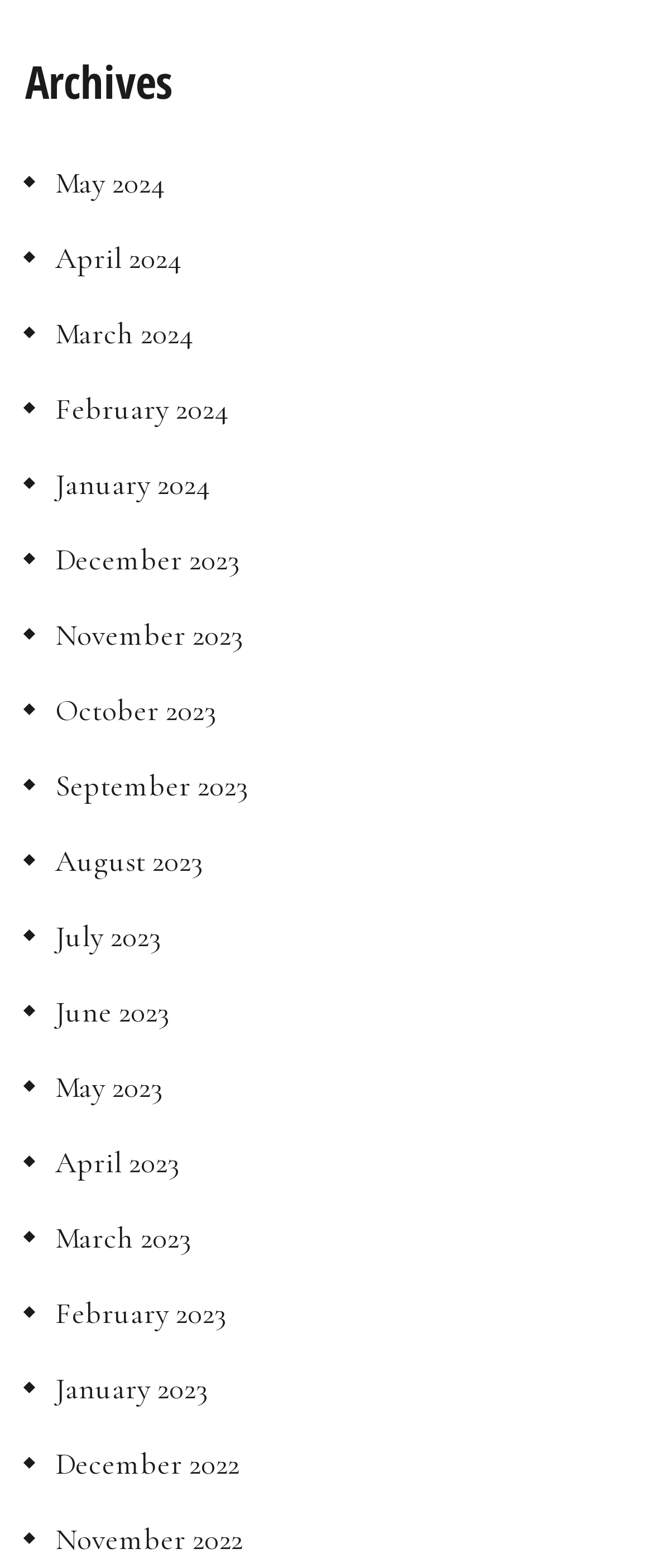Given the element description "title="Automatic filling machine"" in the screenshot, predict the bounding box coordinates of that UI element.

None